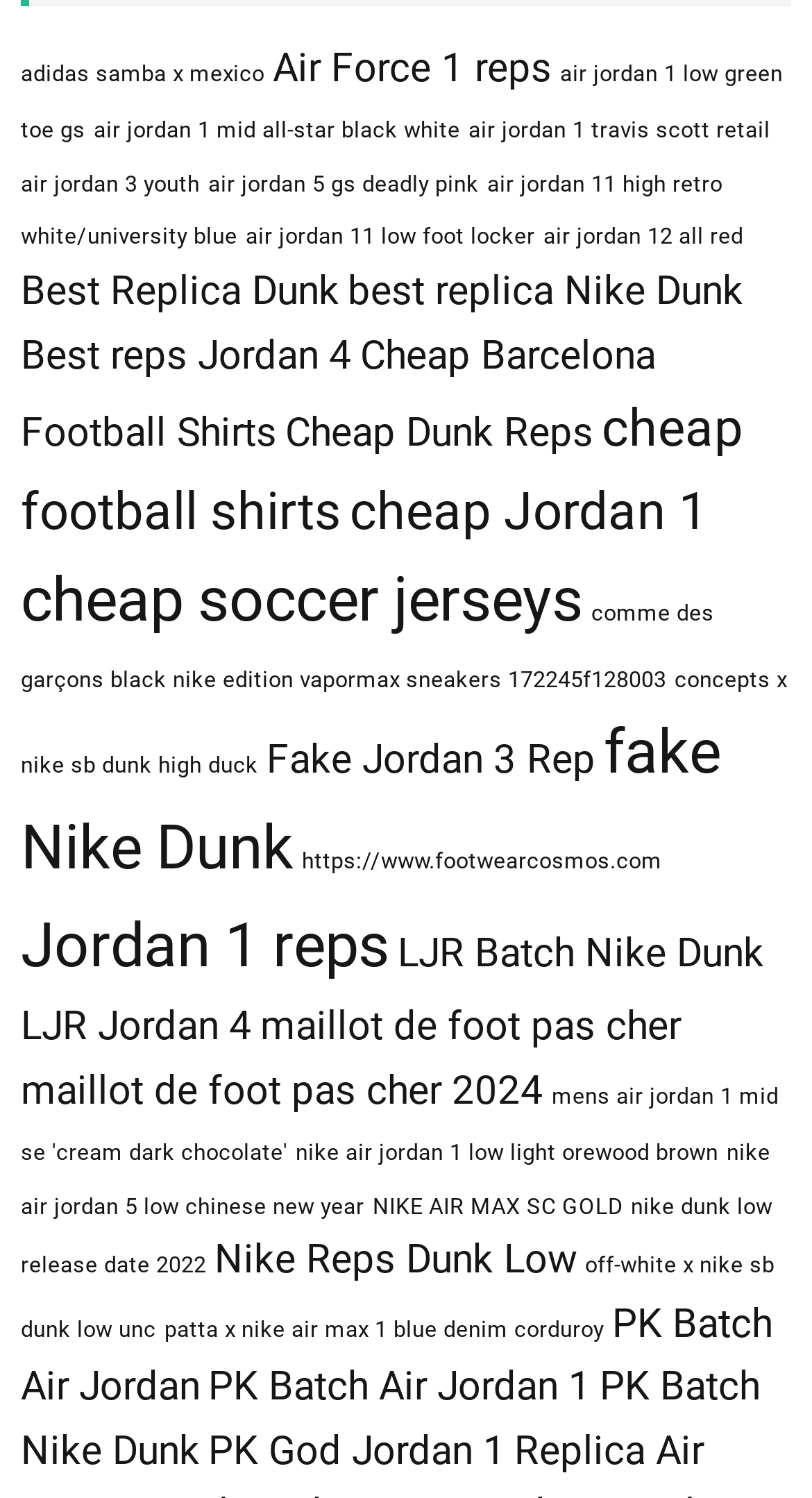Using the description "Best Replica Dunk", predict the bounding box of the relevant HTML element.

[0.026, 0.178, 0.418, 0.21]